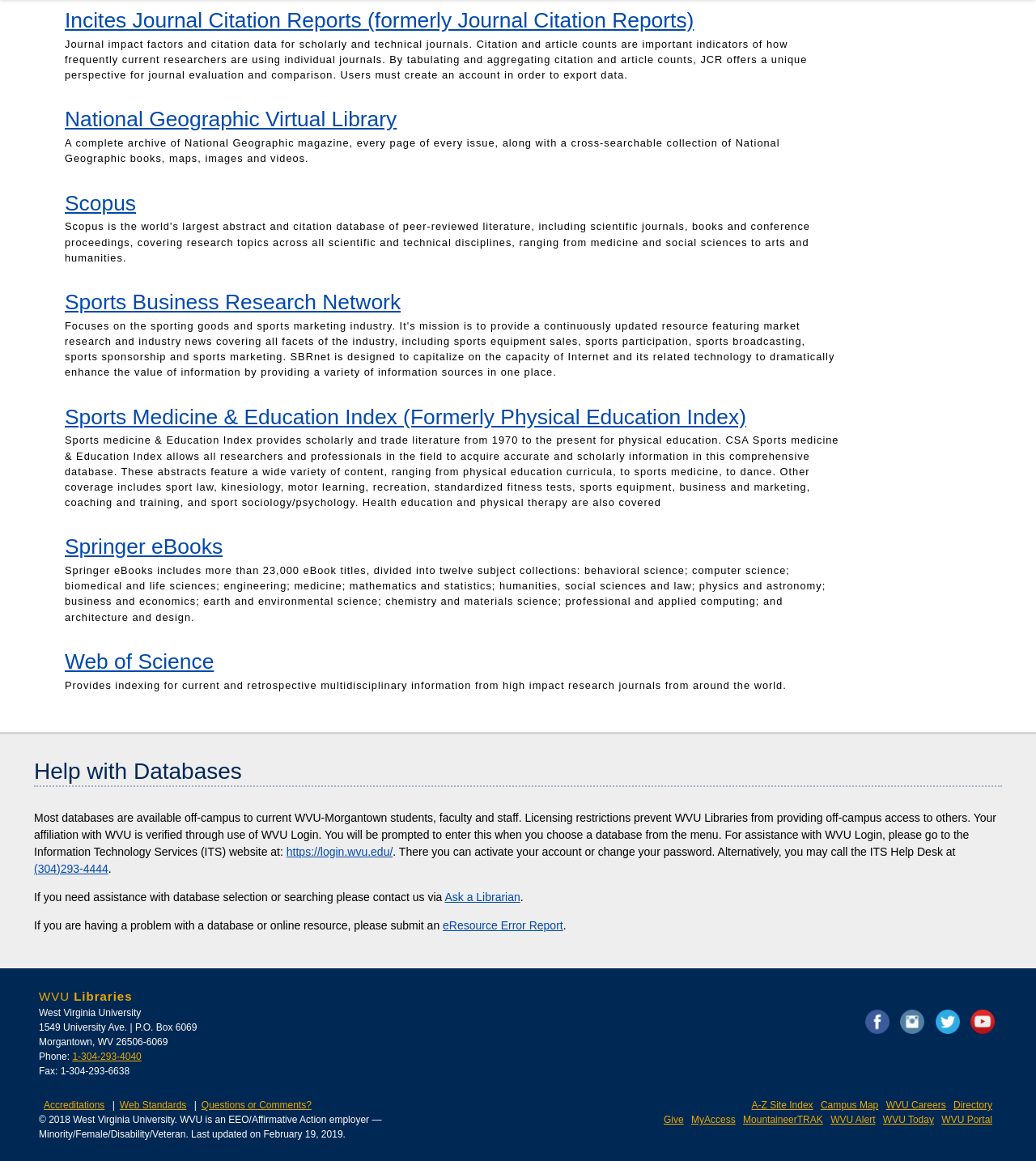Using the element description provided, determine the bounding box coordinates in the format (top-left x, top-left y, bottom-right x, bottom-right y). Ensure that all values are floating point numbers between 0 and 1. Element description: BLOG

None